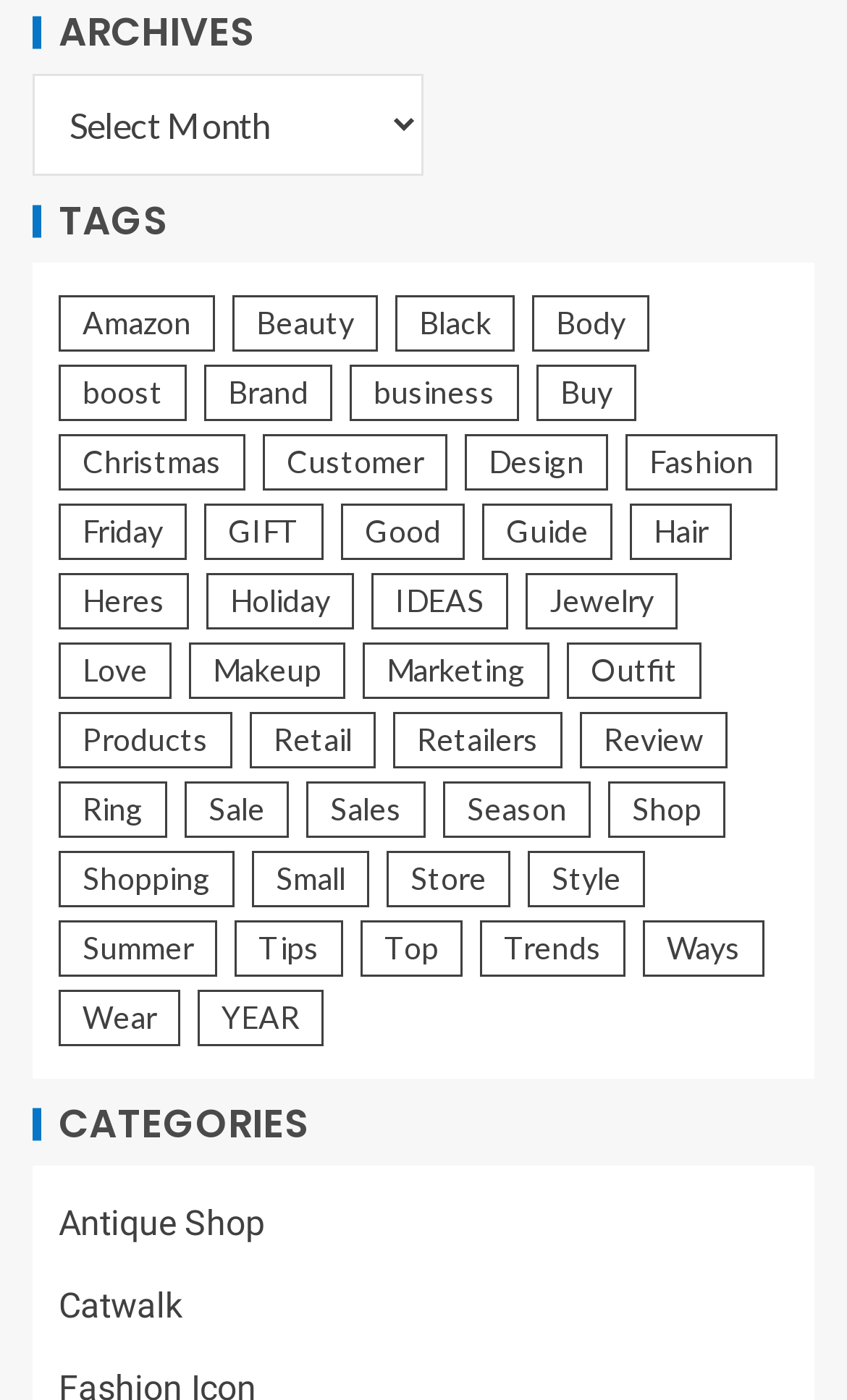Utilize the information from the image to answer the question in detail:
How many tags are available?

I counted the number of links under the 'TAGS' heading, which starts from 'Amazon (7 items)' and ends at 'YEAR (6 items)'. There are 191 links in total.